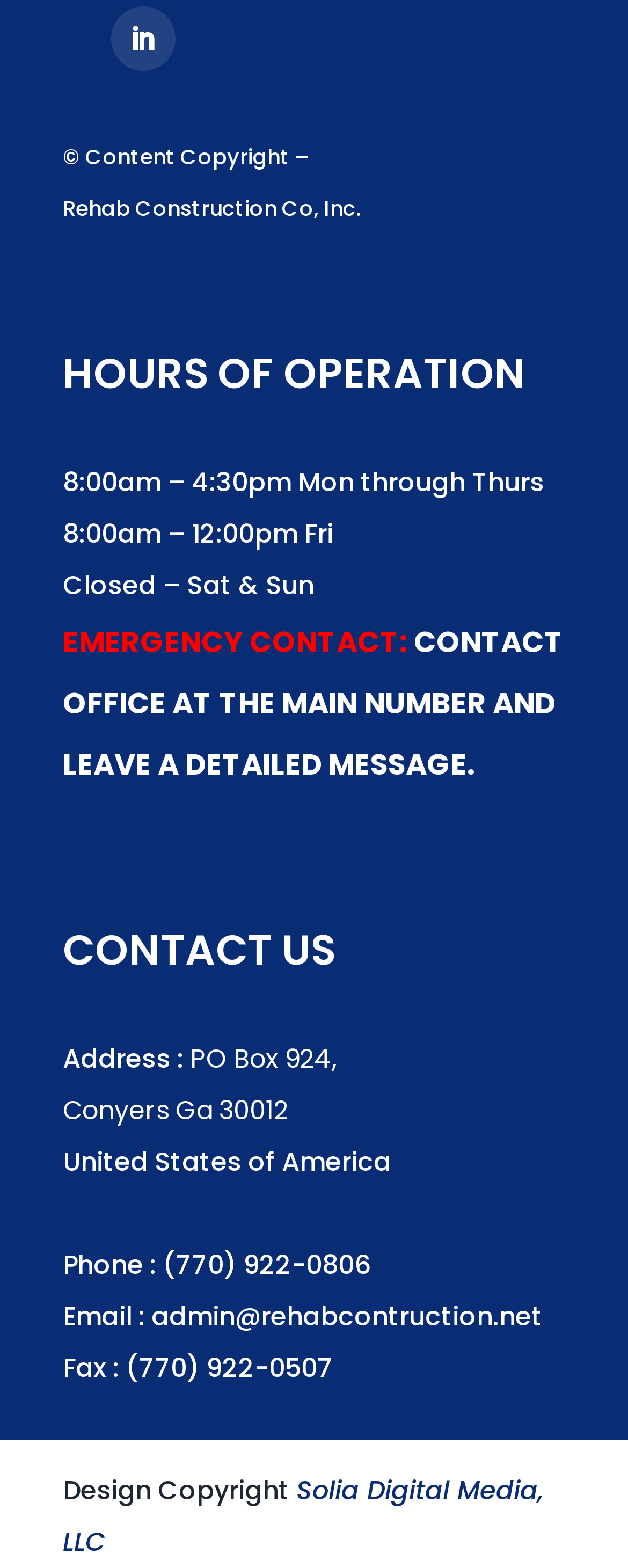Using the provided element description "admin@rehabcontruction.net", determine the bounding box coordinates of the UI element.

[0.241, 0.828, 0.864, 0.851]